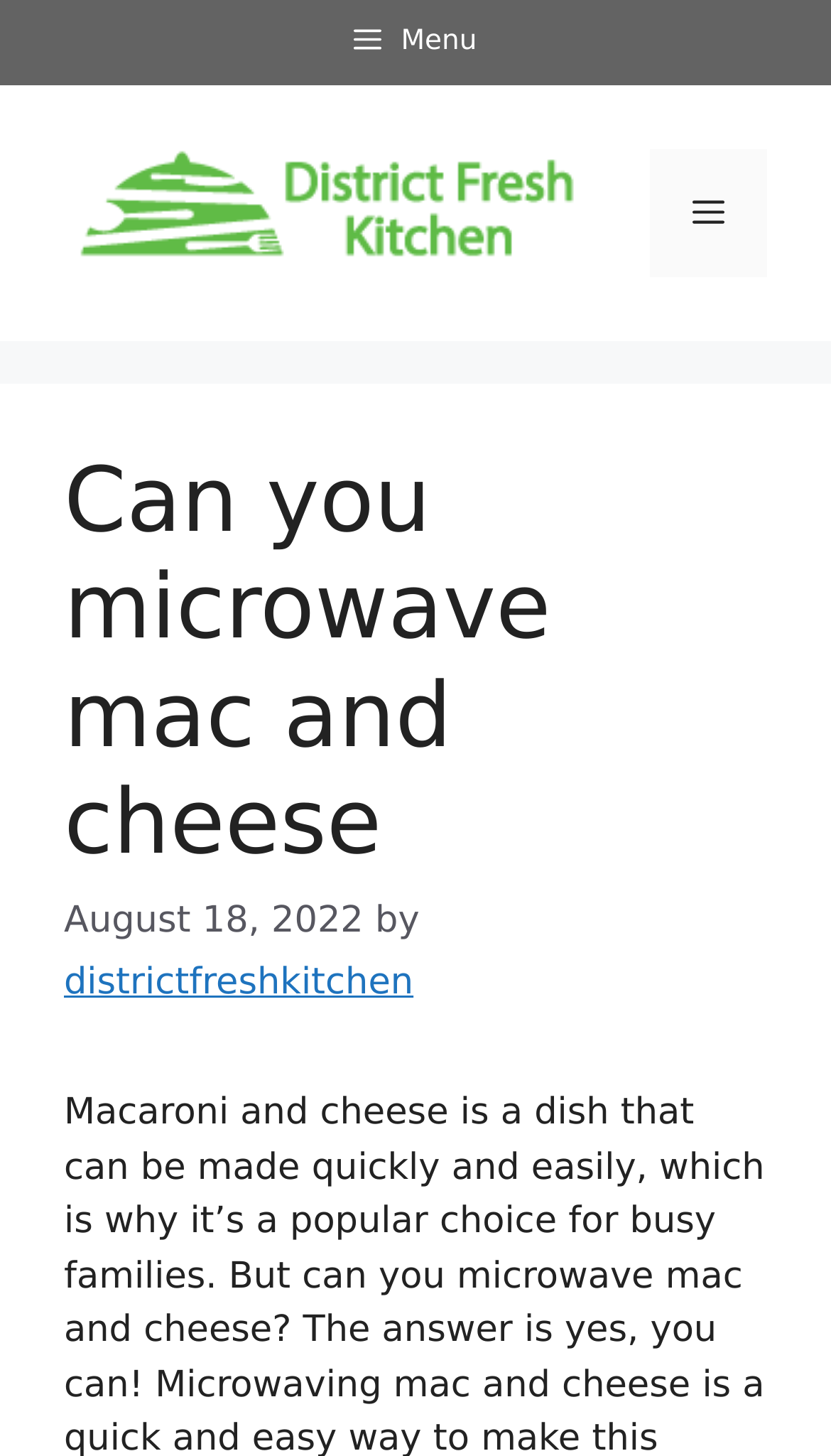Examine the image and give a thorough answer to the following question:
Is the menu button expanded?

I found the menu button in the navigation section, which is located at the top right of the page. The button element has an attribute 'expanded' with a value of 'False', indicating that the menu is not expanded.